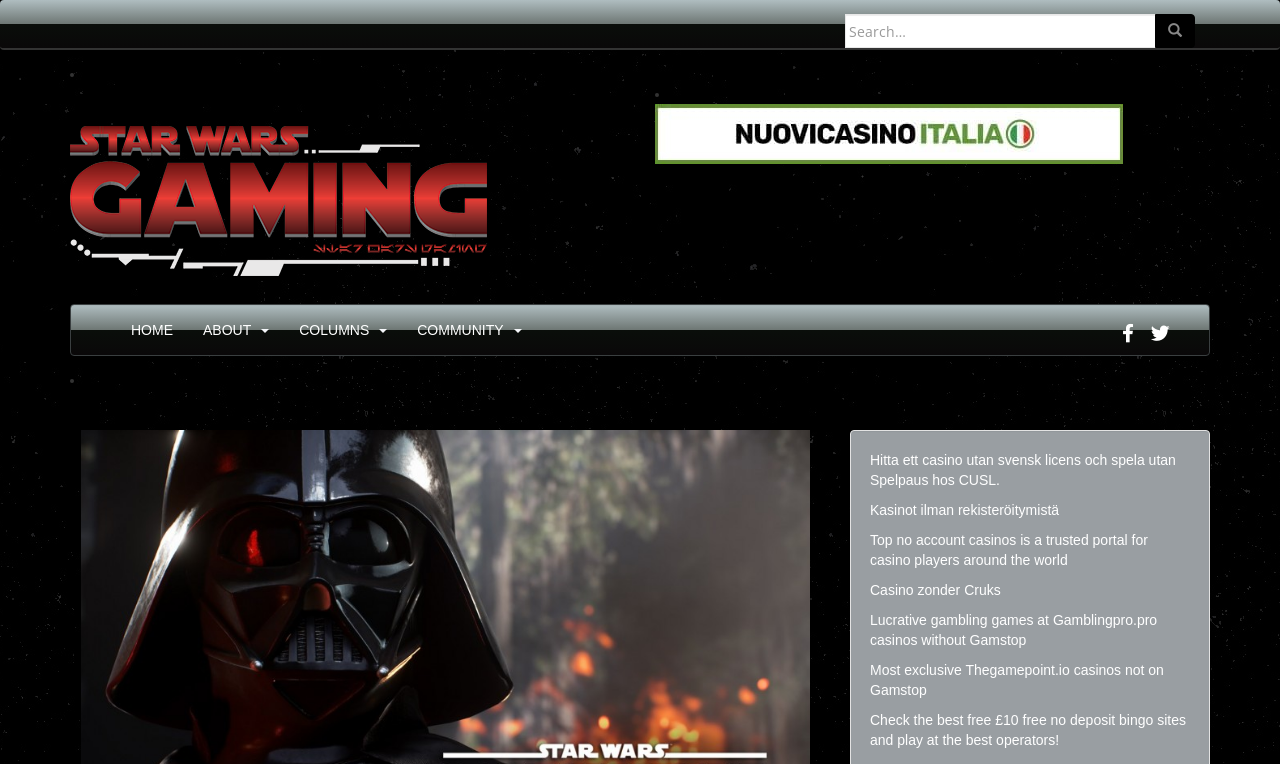Provide a brief response to the question using a single word or phrase: 
What is the purpose of the search bar?

To search for content